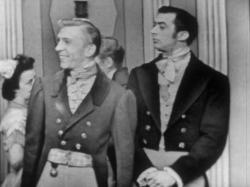Convey a detailed narrative of what is depicted in the image.

The image depicts two gentlemen dressed in elegant historical attire, commonly associated with the Regency era. They appear to be in a social setting, possibly at a ball or formal gathering. Both men are looking to the side, suggesting they are engaged in a conversation or observing their surroundings. The man on the left sports a lighter coat with a double-breasted design, while the man on the right is clad in a darker coat, also double-breasted, which emphasizes the fashion of the time. In the background, there are hints of other attendees, indicating a lively atmosphere. This image likely illustrates a scene from a literary adaptation, reflective of the themes and social dynamics prevalent in works such as those by Jane Austen.